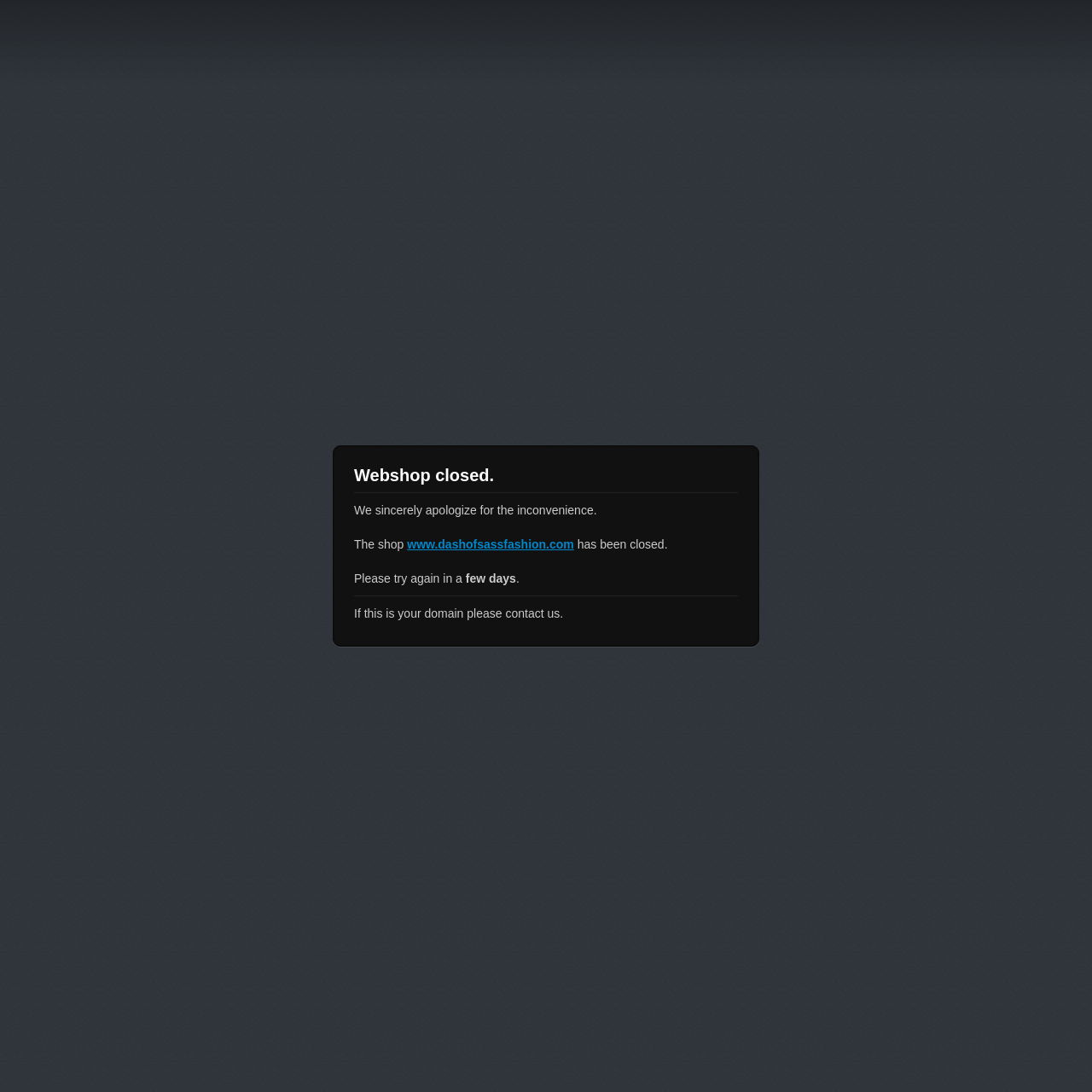Provide the bounding box coordinates of the UI element this sentence describes: "www.dashofsassfashion.com".

[0.373, 0.492, 0.526, 0.505]